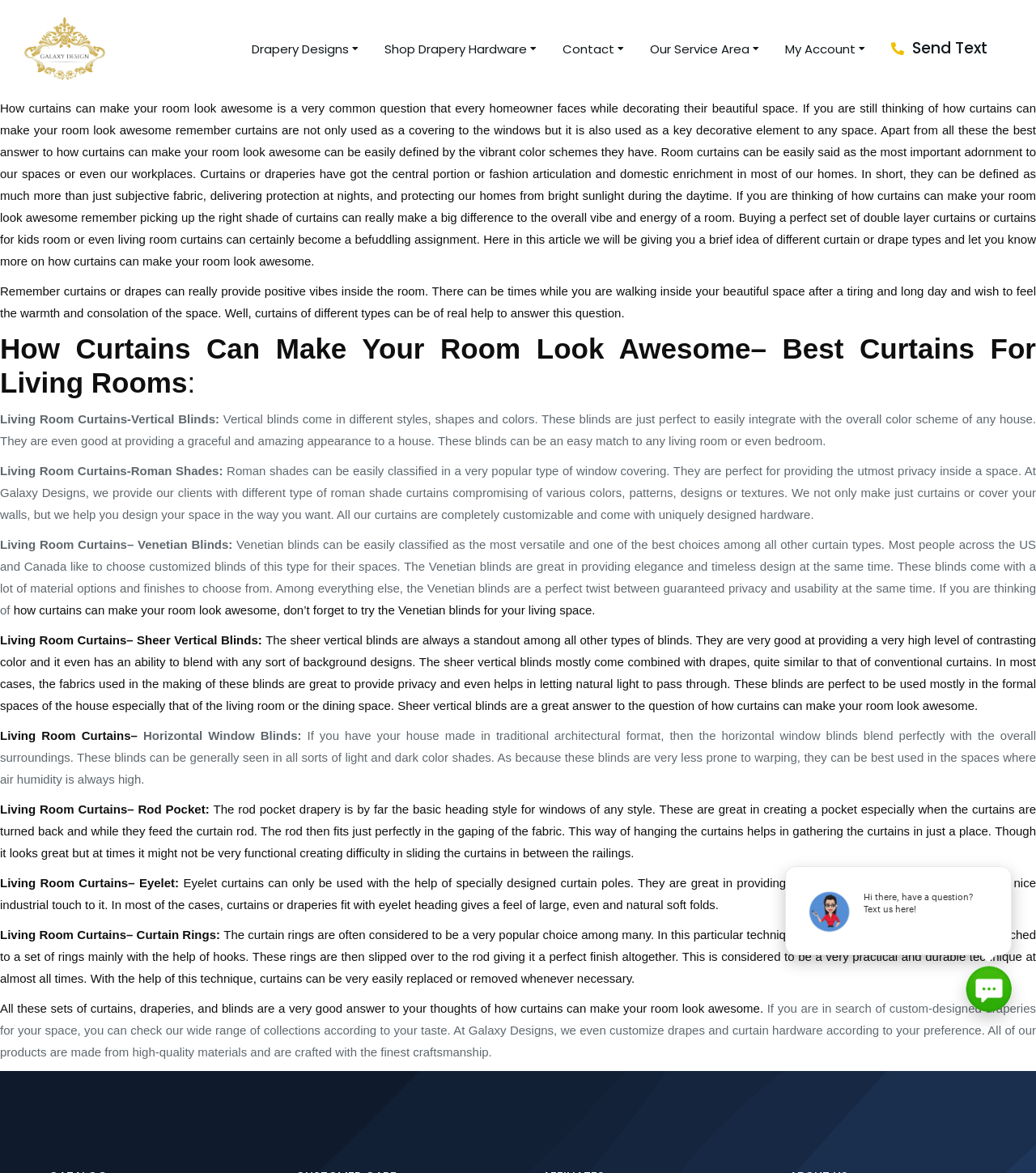Can you show the bounding box coordinates of the region to click on to complete the task described in the instruction: "Click on the 'My Account' menu item"?

[0.758, 0.029, 0.837, 0.053]